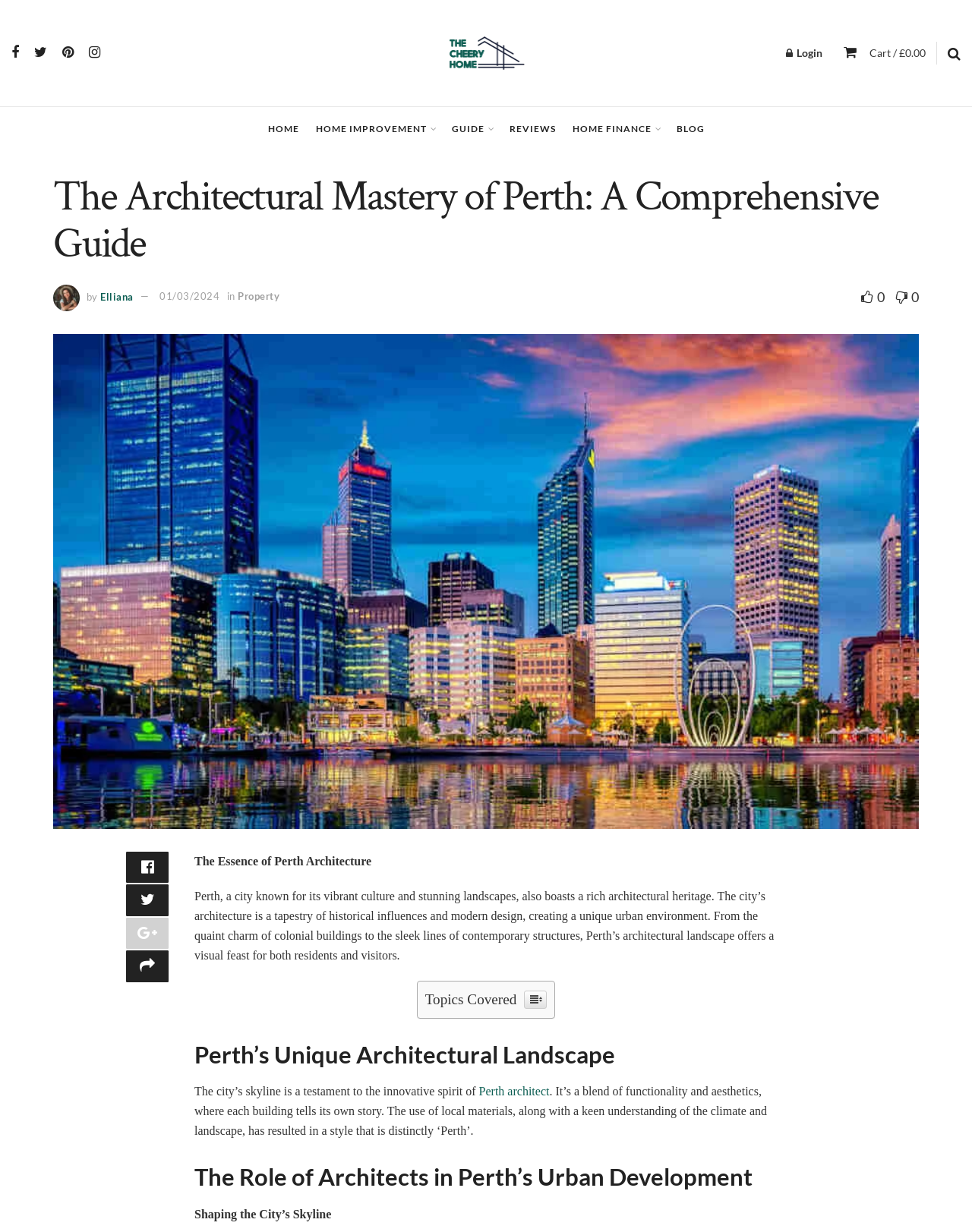Identify the bounding box coordinates of the area you need to click to perform the following instruction: "Go to the home page".

[0.275, 0.087, 0.307, 0.123]